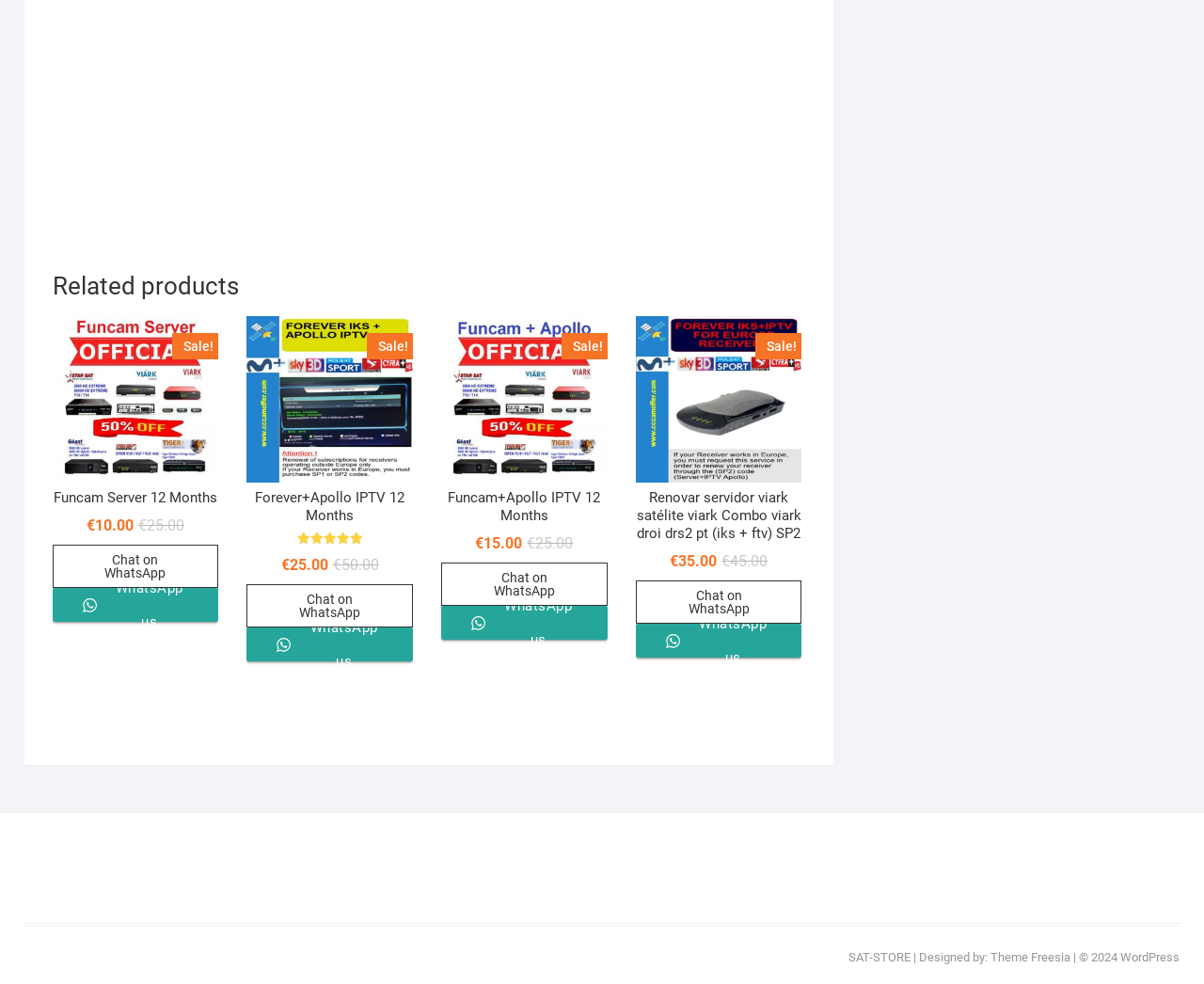Determine the bounding box coordinates of the region that needs to be clicked to achieve the task: "Contact WhatsApp".

[0.258, 0.629, 0.314, 0.681]